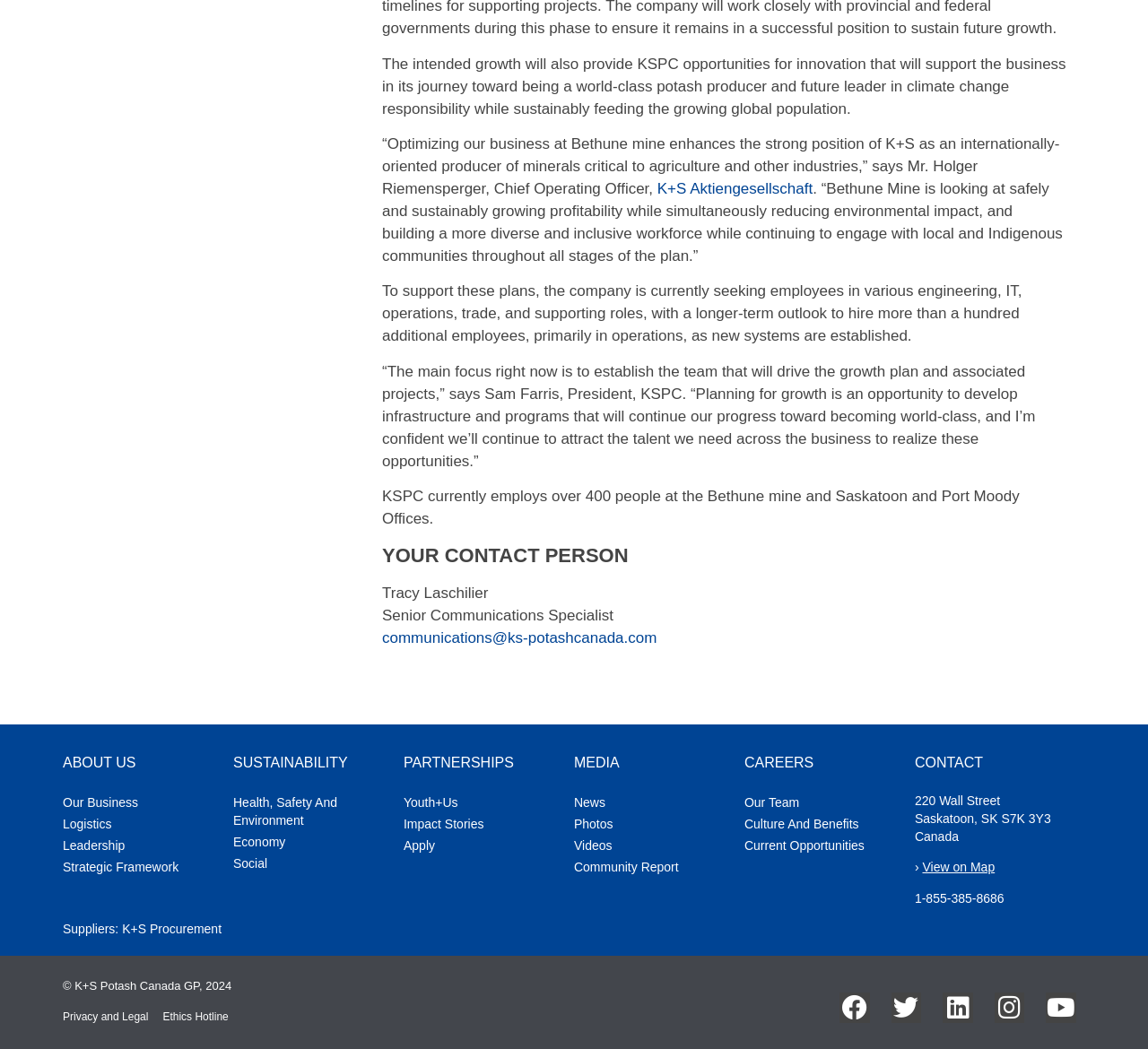Based on the element description: "Health, Safety and Environment", identify the bounding box coordinates for this UI element. The coordinates must be four float numbers between 0 and 1, listed as [left, top, right, bottom].

[0.203, 0.755, 0.352, 0.792]